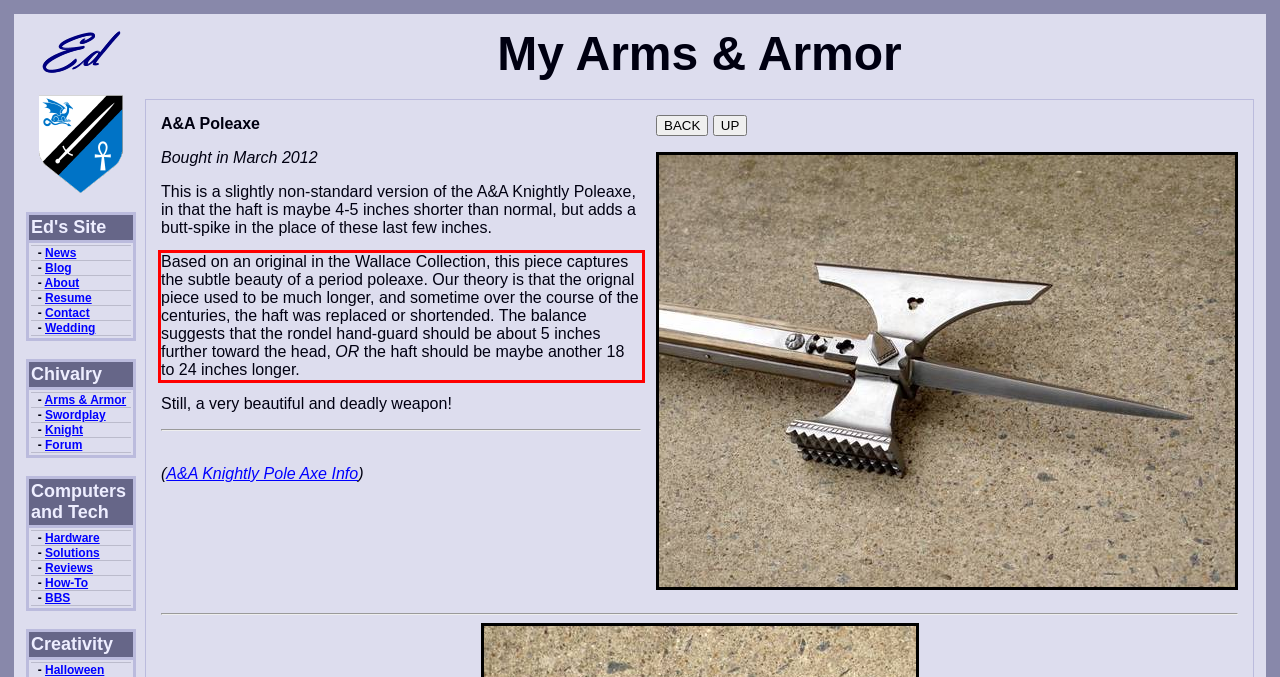You are provided with a screenshot of a webpage that includes a red bounding box. Extract and generate the text content found within the red bounding box.

Based on an original in the Wallace Collection, this piece captures the subtle beauty of a period poleaxe. Our theory is that the orignal piece used to be much longer, and sometime over the course of the centuries, the haft was replaced or shortended. The balance suggests that the rondel hand-guard should be about 5 inches further toward the head, OR the haft should be maybe another 18 to 24 inches longer.